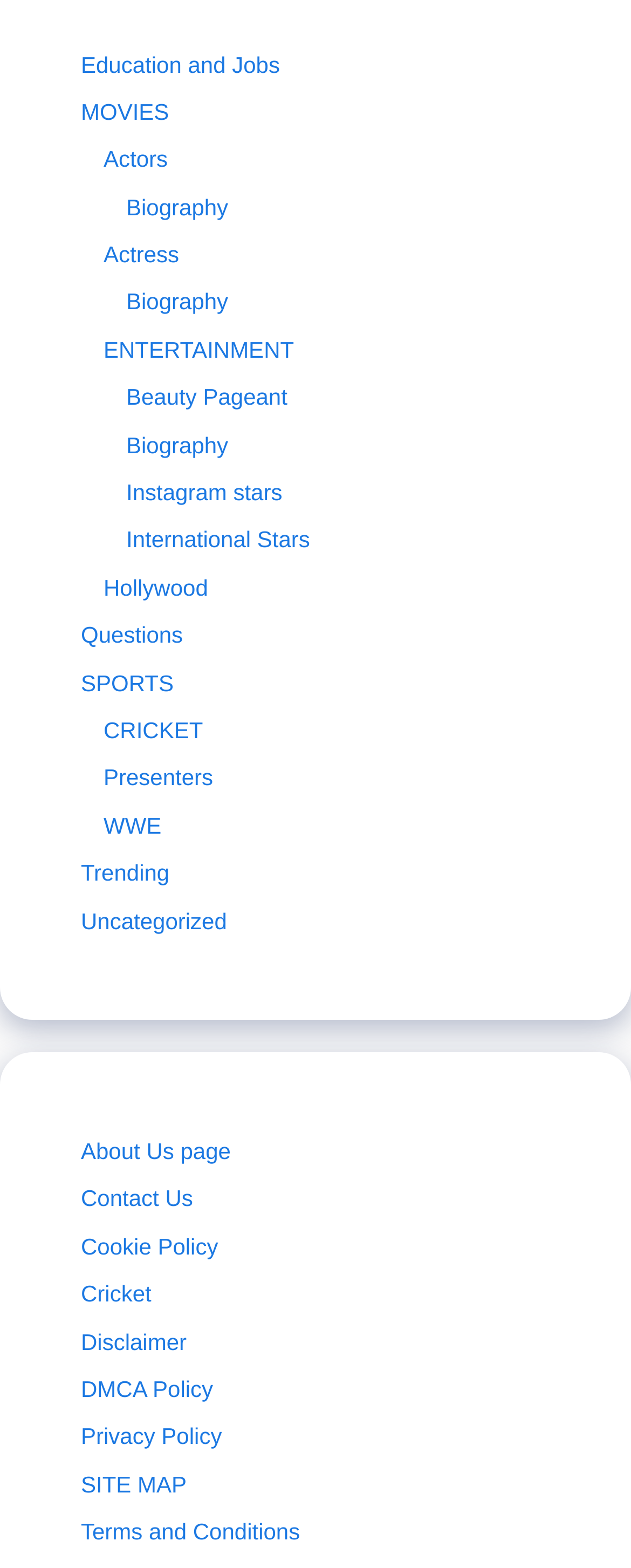What is the last link in the webpage?
Please use the image to provide a one-word or short phrase answer.

Terms and Conditions